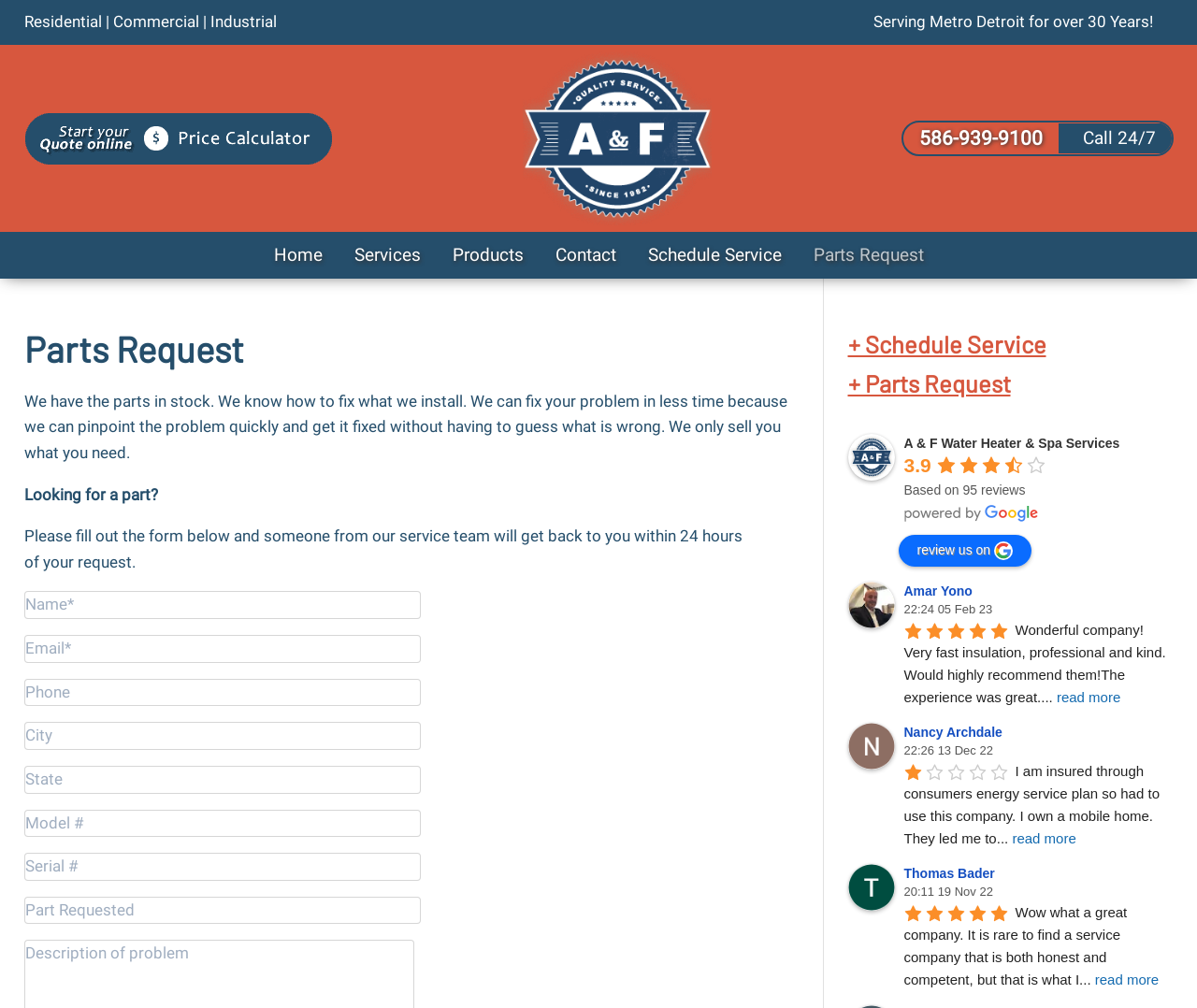Give an extensive and precise description of the webpage.

This webpage is about A&F Water Heater, a company that provides spare parts to repair water heaters, boilers, and pool & spa heaters. At the top of the page, there are two lines of text: "Residential | Commercial | Industrial" and "Serving Metro Detroit for over 30 Years!". Below these lines, there is a logo image and a phone number "586-939-9100 Call 24/7" on the right side.

The main navigation menu is located below the top section, with links to "Home", "Services", "Products", "Contact", "Schedule Service", and "Parts Request". The "Parts Request" link is currently active, indicated by a heading with the same text.

The main content of the page is divided into two sections. On the left side, there is a form to request parts, with fields to enter name, email, phone, city, state, model number, serial number, and part requested. Above the form, there is a heading "Parts Request" and a paragraph of text explaining the benefits of using A&F Water Heater's parts request service.

On the right side, there is a section with a heading "+ Schedule Service" and a link to schedule a service. Below this section, there is a heading "+ Parts Request" and another link to request parts. Further down, there is an image of A&F Water Heater & Spa Services, followed by a rating of 3.9 based on 95 reviews, and a link to review the company on Google.

The page also features three customer reviews, each with a name, date, and rating, along with a brief text describing their experience with A&F Water Heater. Each review has a "read more" link to expand the text.